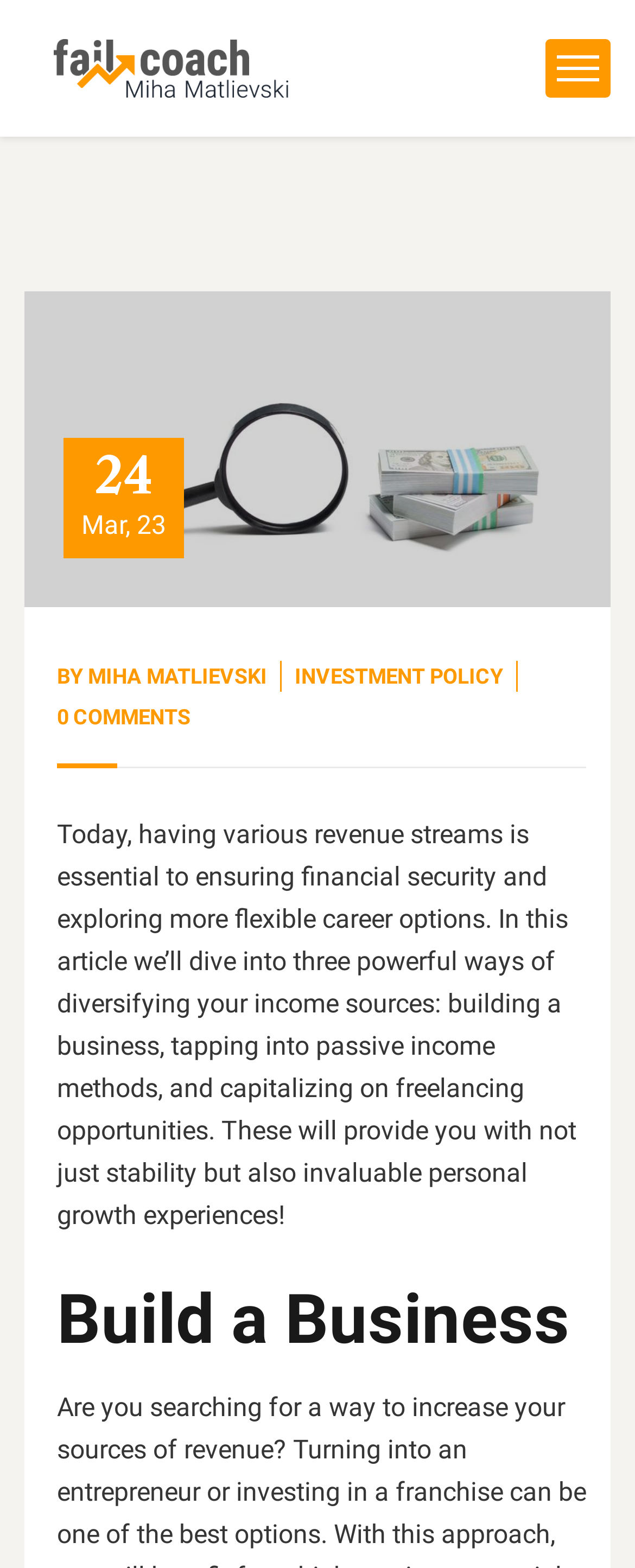What is the date of the article?
Kindly answer the question with as much detail as you can.

The date of the article can be determined by looking at the StaticText 'Mar, 23' which suggests that the article was published on March 23.